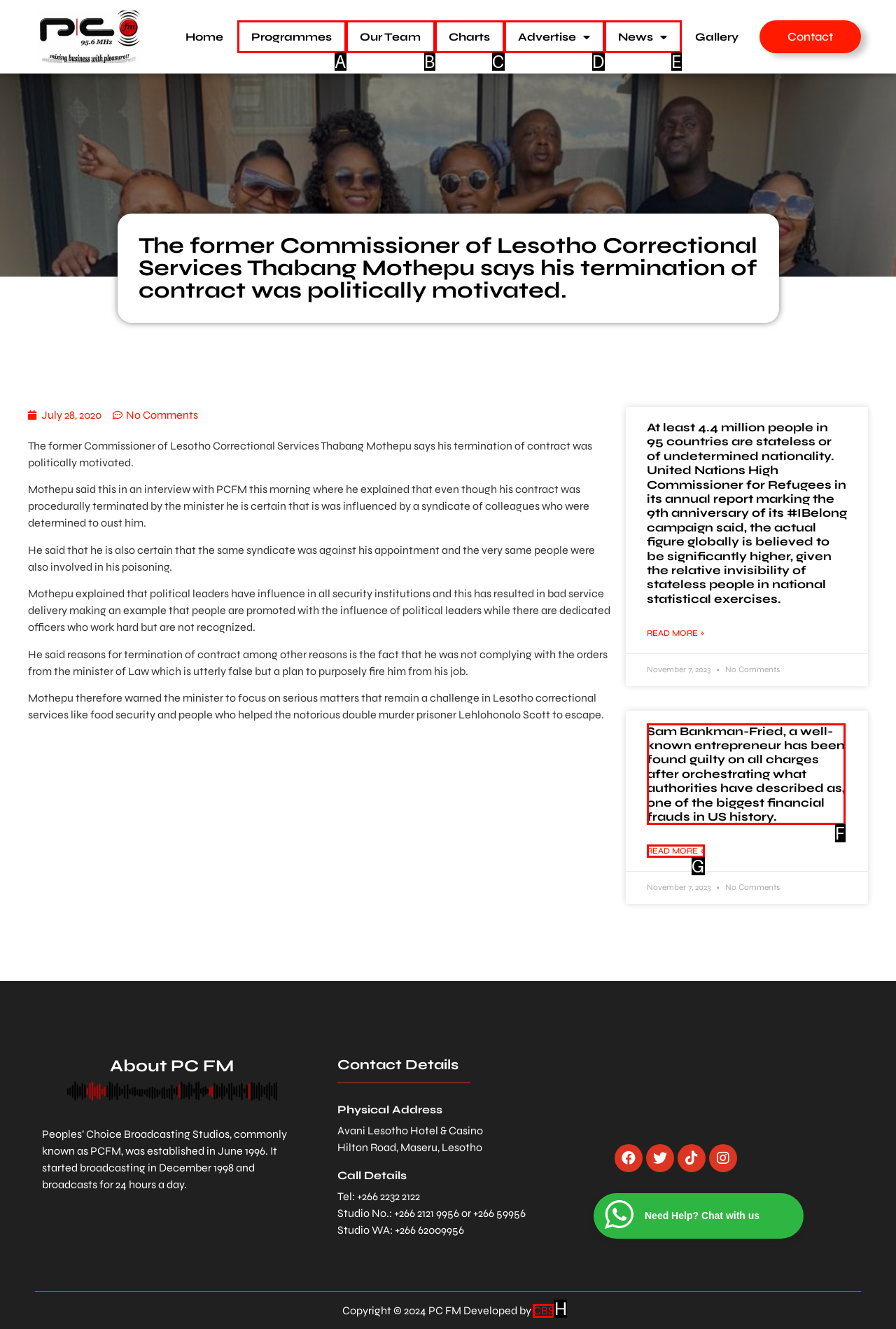Looking at the description: Our Team, identify which option is the best match and respond directly with the letter of that option.

B